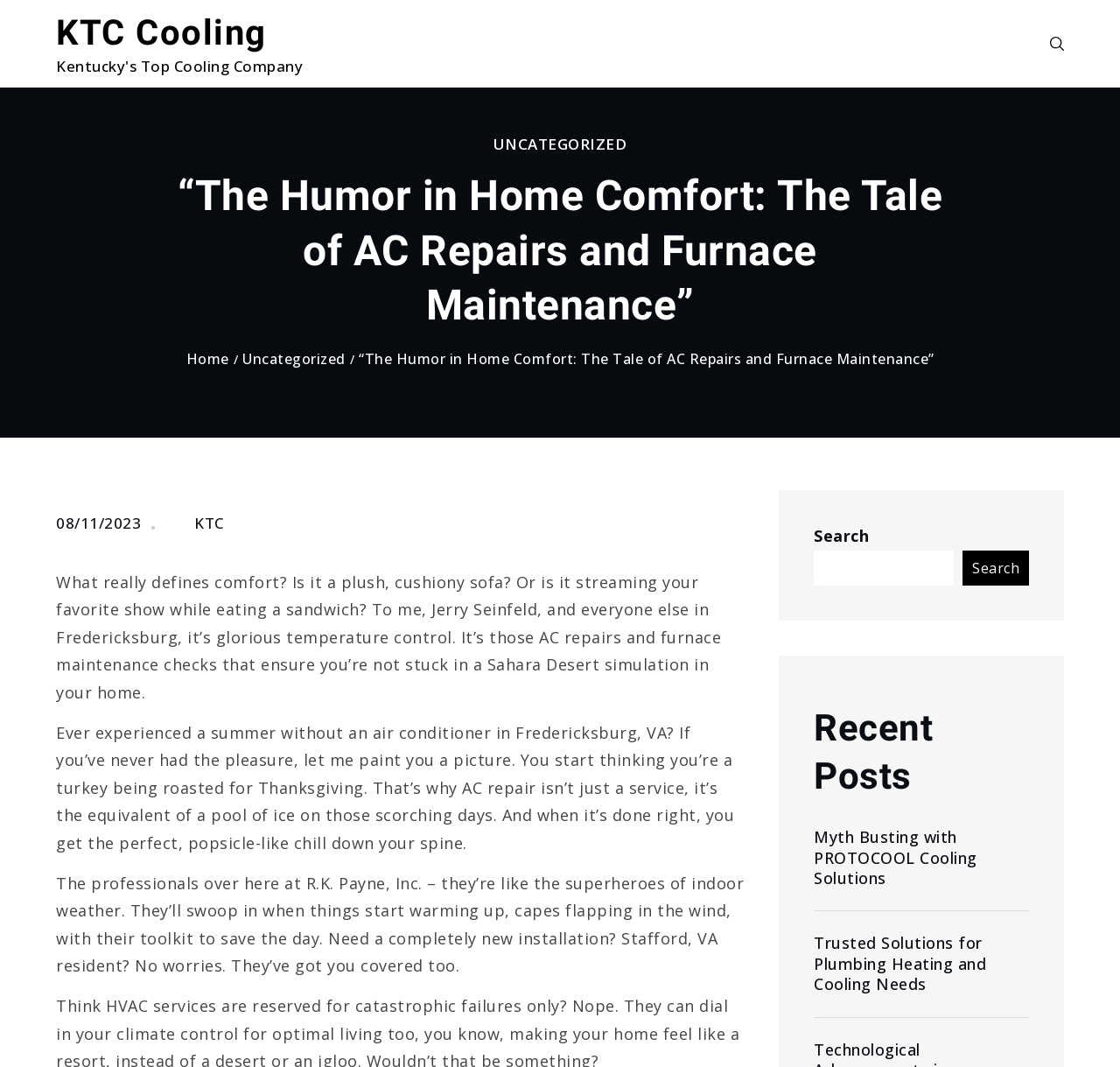Given the description of the UI element: "parent_node: Search name="s"", predict the bounding box coordinates in the form of [left, top, right, bottom], with each value being a float between 0 and 1.

[0.727, 0.516, 0.852, 0.549]